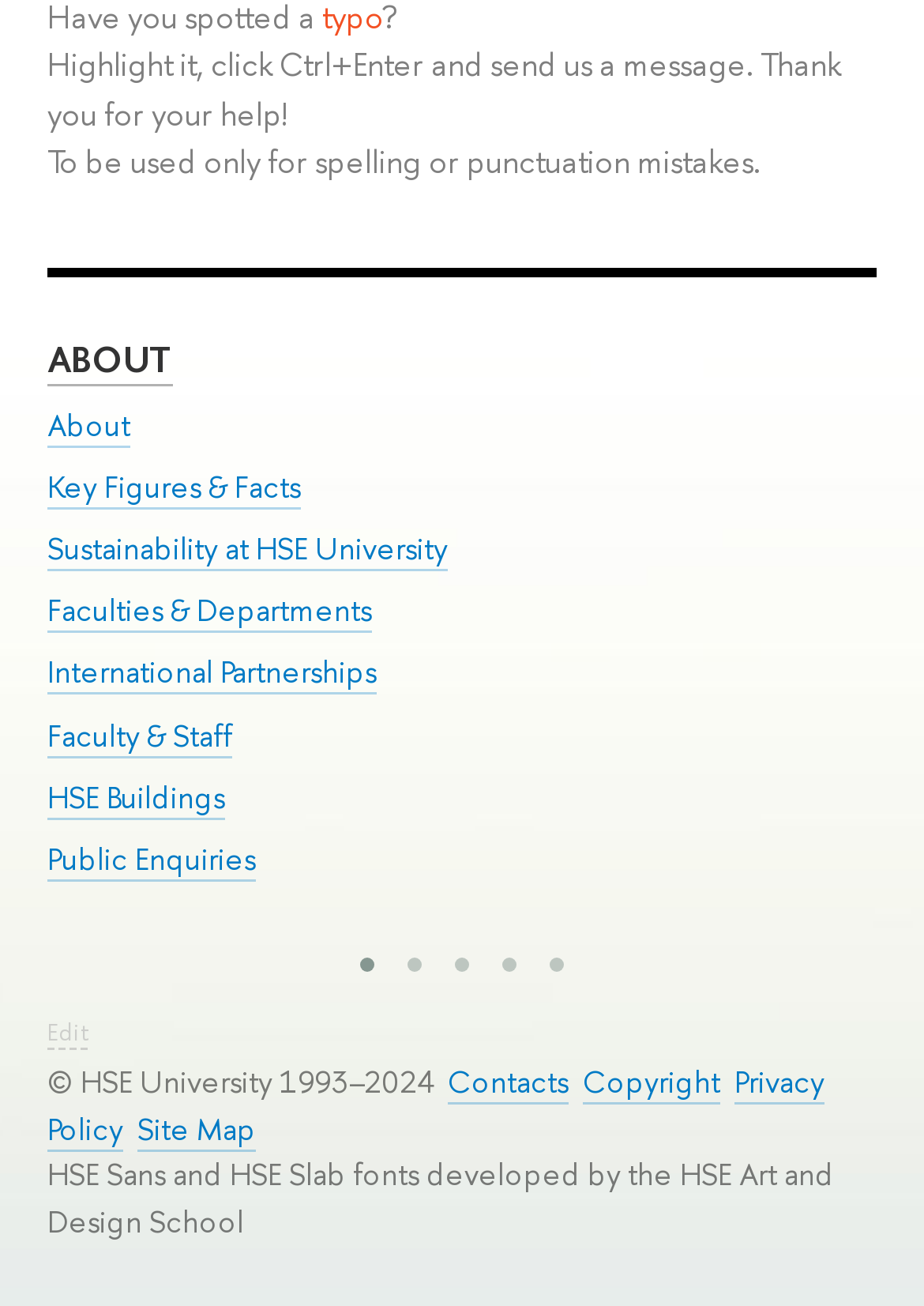Please determine the bounding box coordinates of the element's region to click in order to carry out the following instruction: "view Site Map". The coordinates should be four float numbers between 0 and 1, i.e., [left, top, right, bottom].

[0.149, 0.848, 0.277, 0.881]